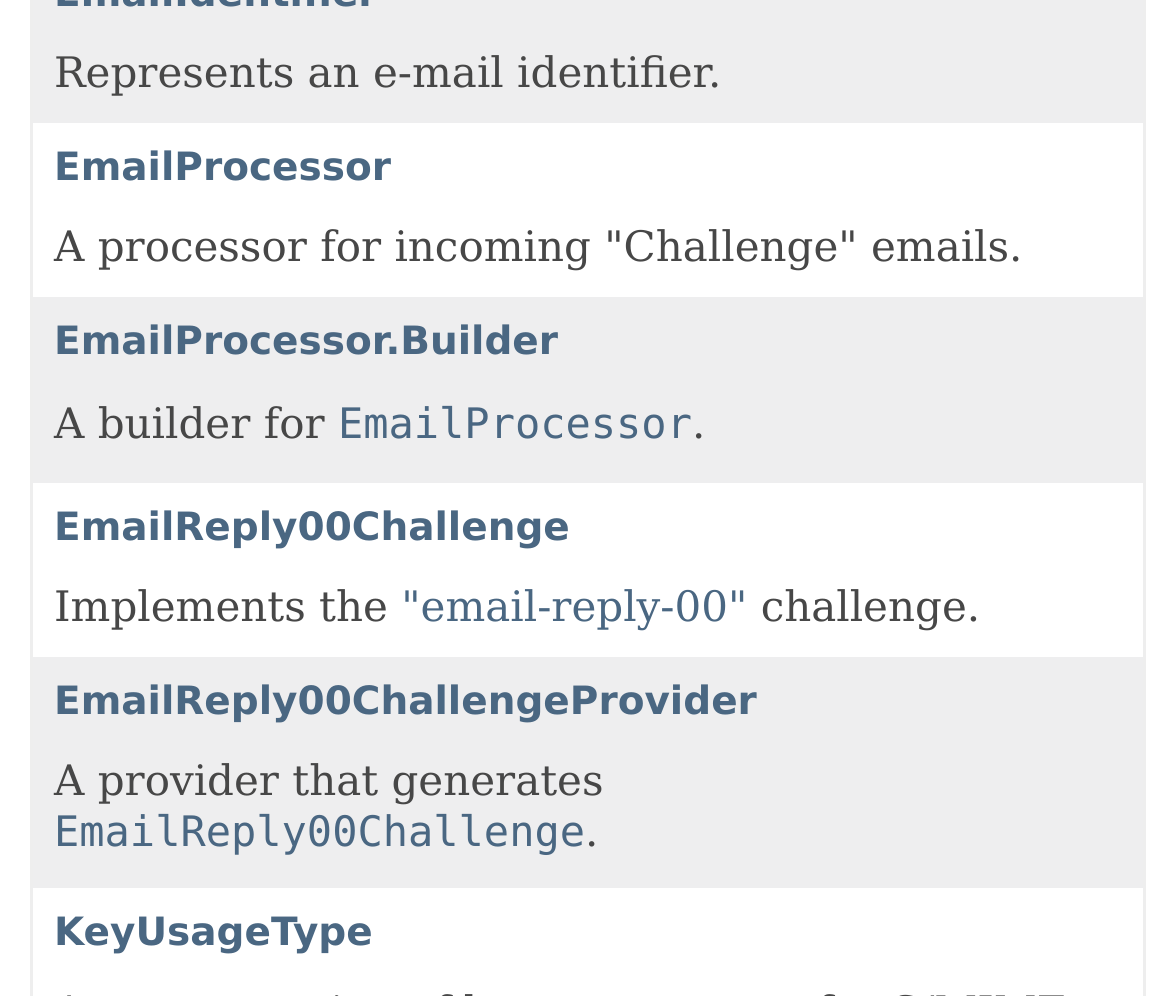Please specify the bounding box coordinates in the format (top-left x, top-left y, bottom-right x, bottom-right y), with all values as floating point numbers between 0 and 1. Identify the bounding box of the UI element described by: EmailProcessor.Builder

[0.046, 0.322, 0.477, 0.367]